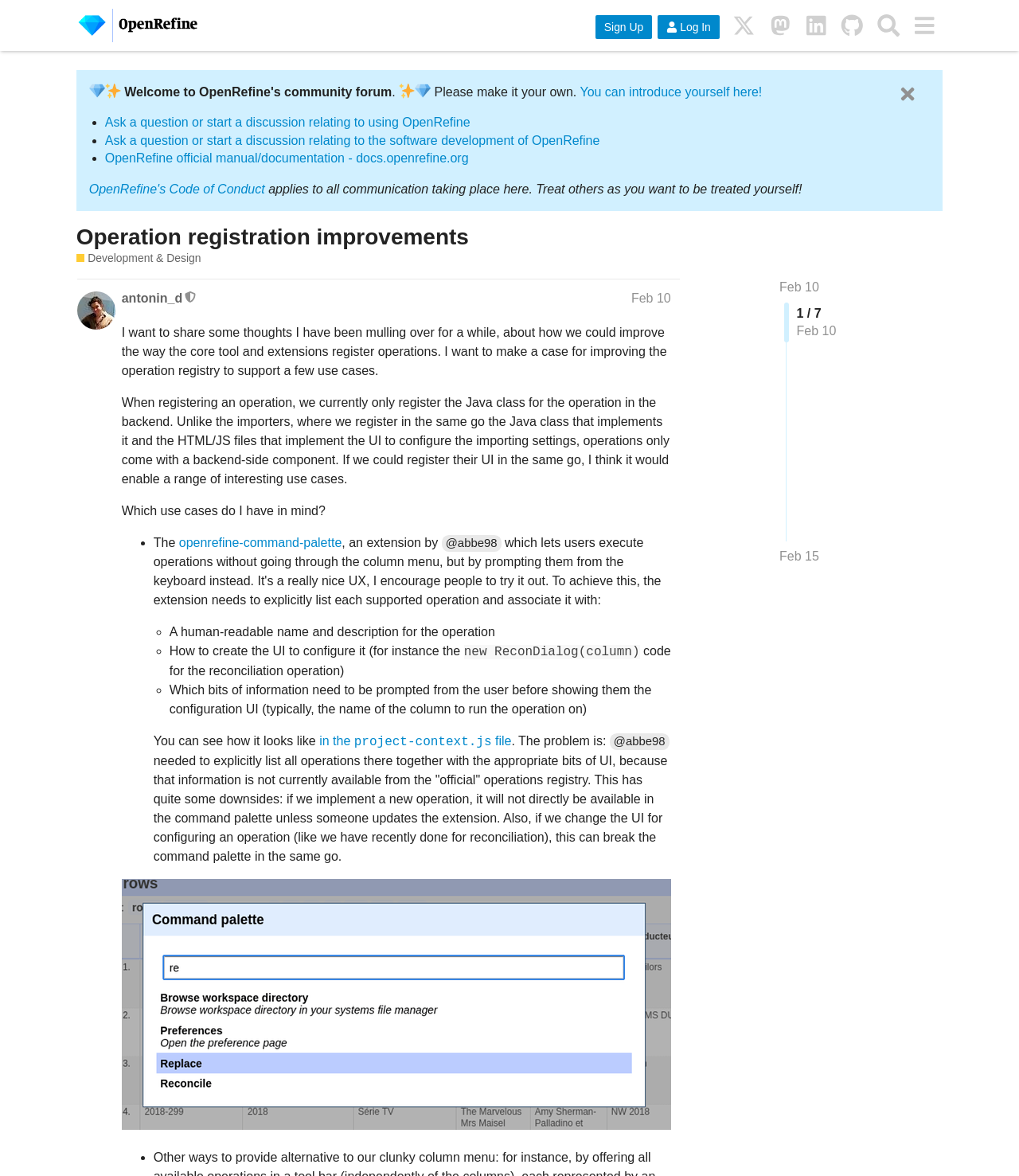What is the name of the software being discussed? From the image, respond with a single word or brief phrase.

OpenRefine